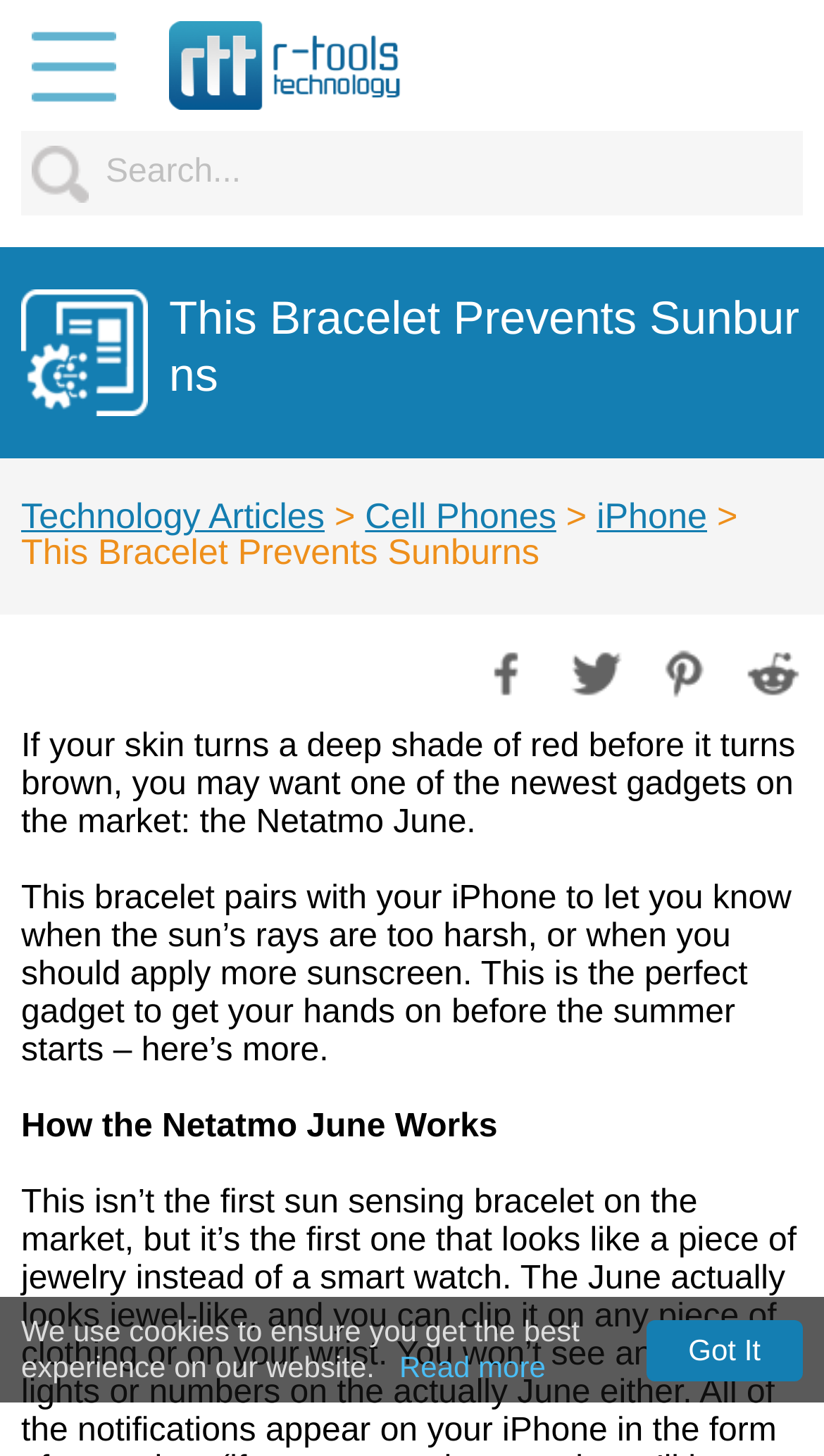Respond with a single word or phrase for the following question: 
What social media platforms can you share this article on?

Facebook, Twitter, Pinterest, Reddit